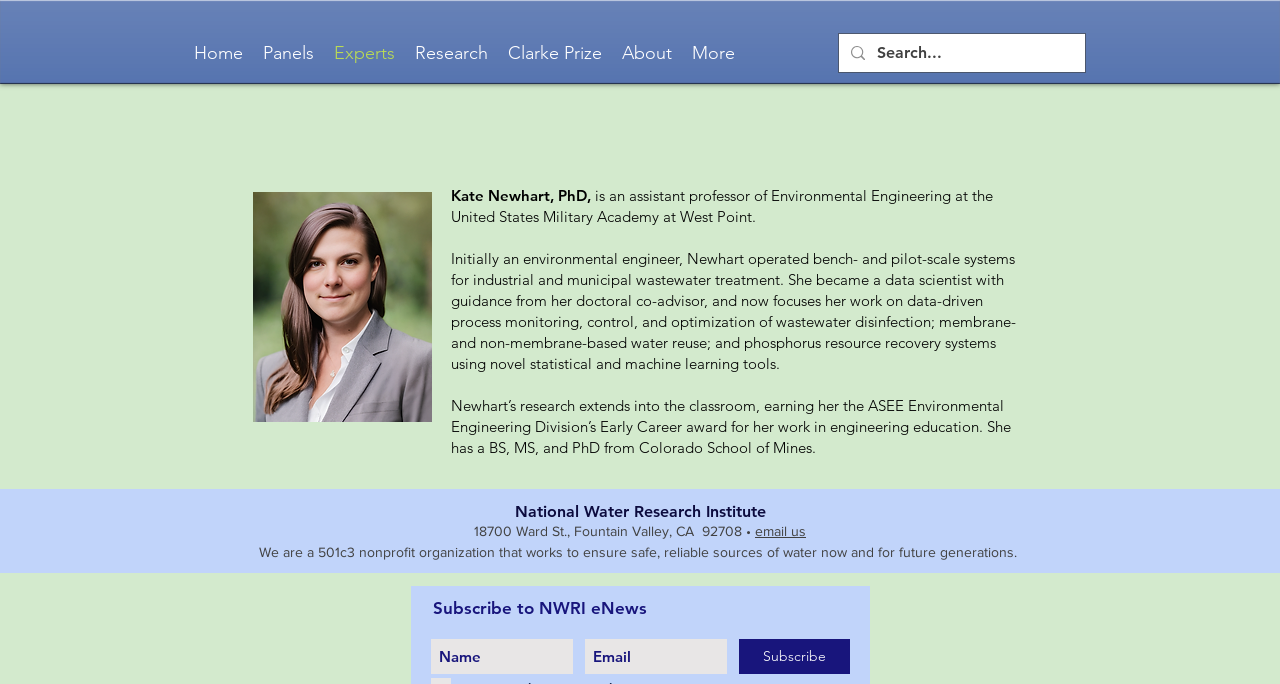Please locate the bounding box coordinates of the element's region that needs to be clicked to follow the instruction: "Click on the Home link". The bounding box coordinates should be provided as four float numbers between 0 and 1, i.e., [left, top, right, bottom].

[0.144, 0.039, 0.198, 0.115]